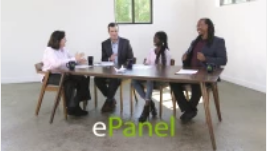Interpret the image and provide an in-depth description.

The image features a dynamic discussion panel titled "ePanel," showcasing four diverse participants seated around a wooden table. They appear engaged in conversation, enhancing the lively atmosphere of the session. The setting features light-colored walls and a few windows, allowing natural light to brighten the room. Each participant has a beverage in front of them, suggesting a relaxed yet professional environment conducive to an insightful dialogue. This particular ePanel is likely focused on pressing topics, as indicated by the participants' attentive expressions and gestures, emphasizing the collaborative nature of the discussion.